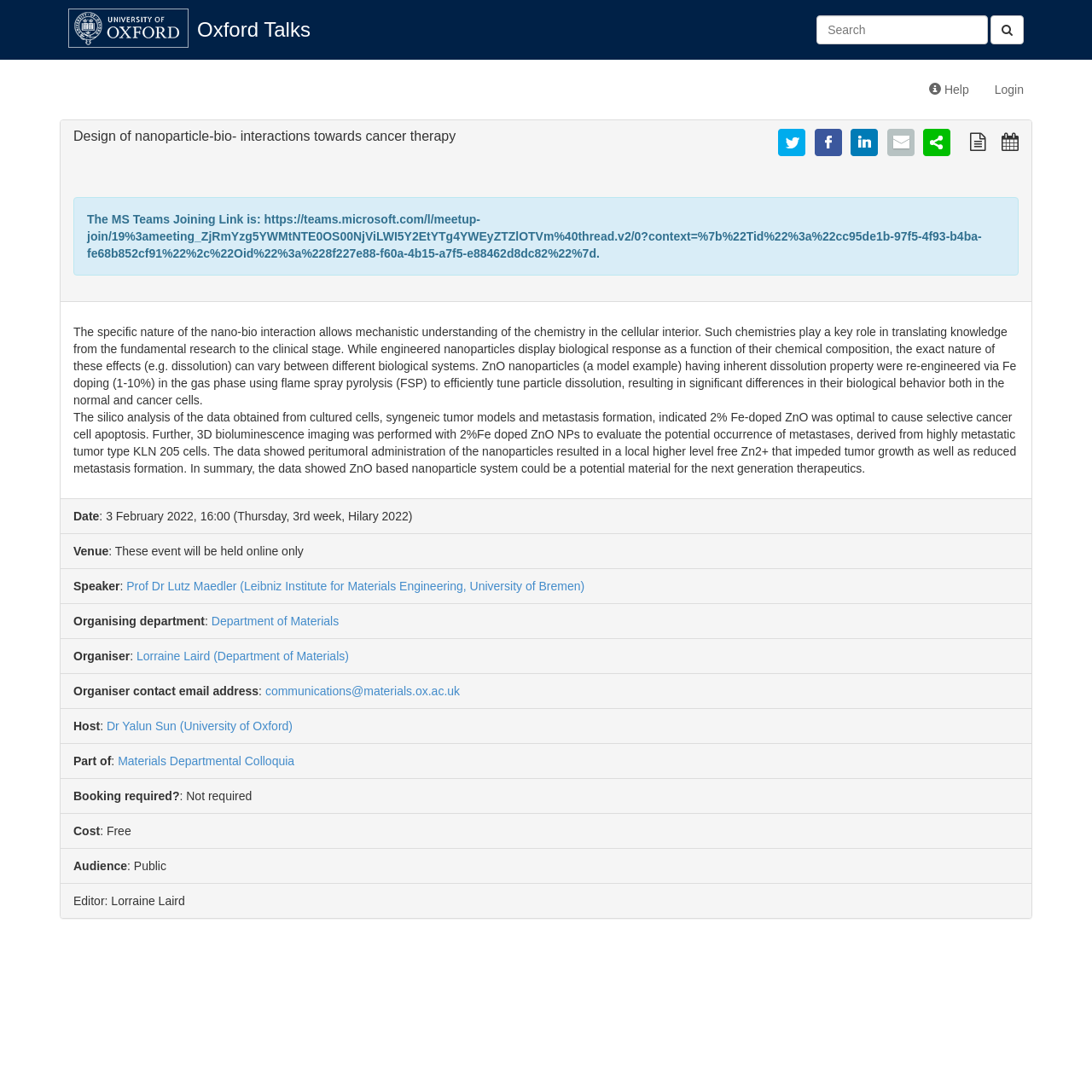What is the venue of the talk?
Answer the question with a single word or phrase, referring to the image.

Online only